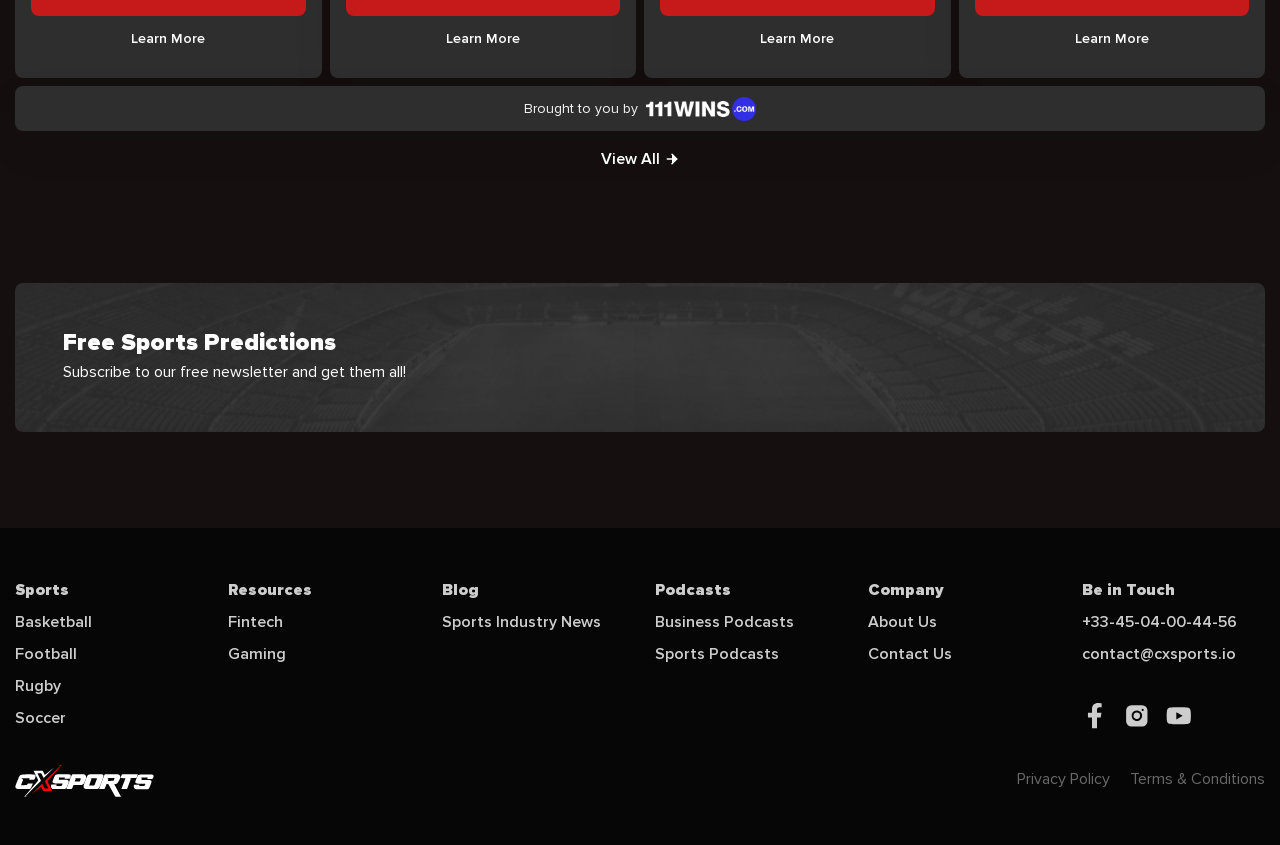Show me the bounding box coordinates of the clickable region to achieve the task as per the instruction: "Go to the sports section".

[0.012, 0.682, 0.054, 0.716]